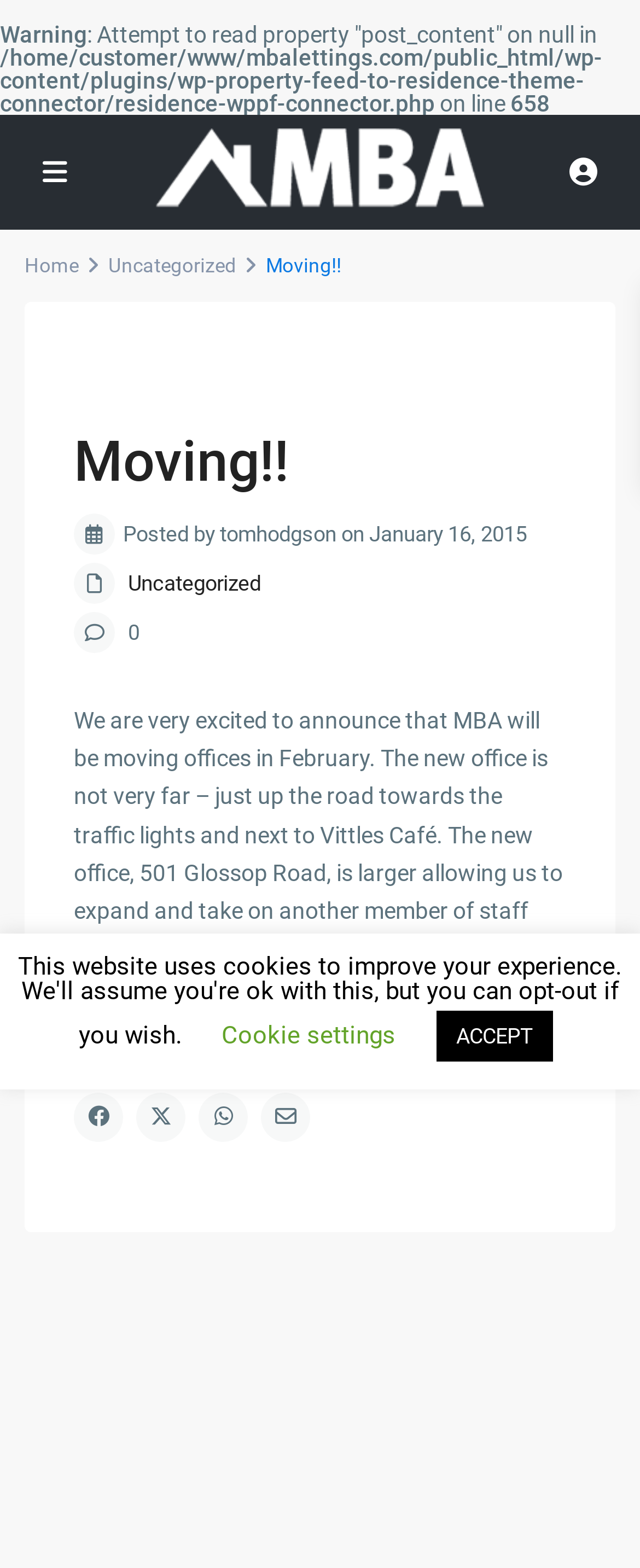Based on the element description: "Cookie settings", identify the UI element and provide its bounding box coordinates. Use four float numbers between 0 and 1, [left, top, right, bottom].

[0.346, 0.651, 0.618, 0.67]